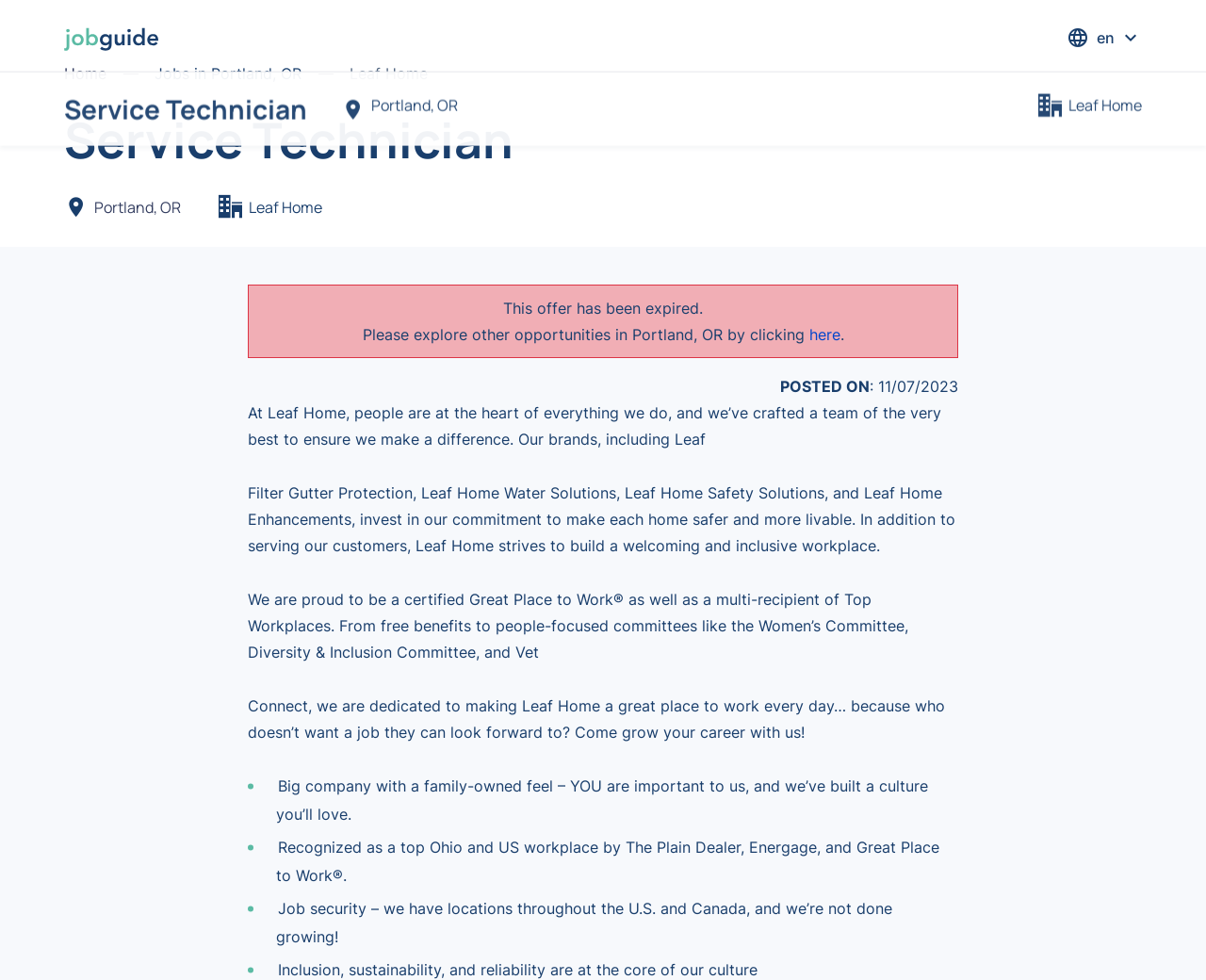Using the given element description, provide the bounding box coordinates (top-left x, top-left y, bottom-right x, bottom-right y) for the corresponding UI element in the screenshot: Jobs in Portland, OR

[0.128, 0.067, 0.25, 0.083]